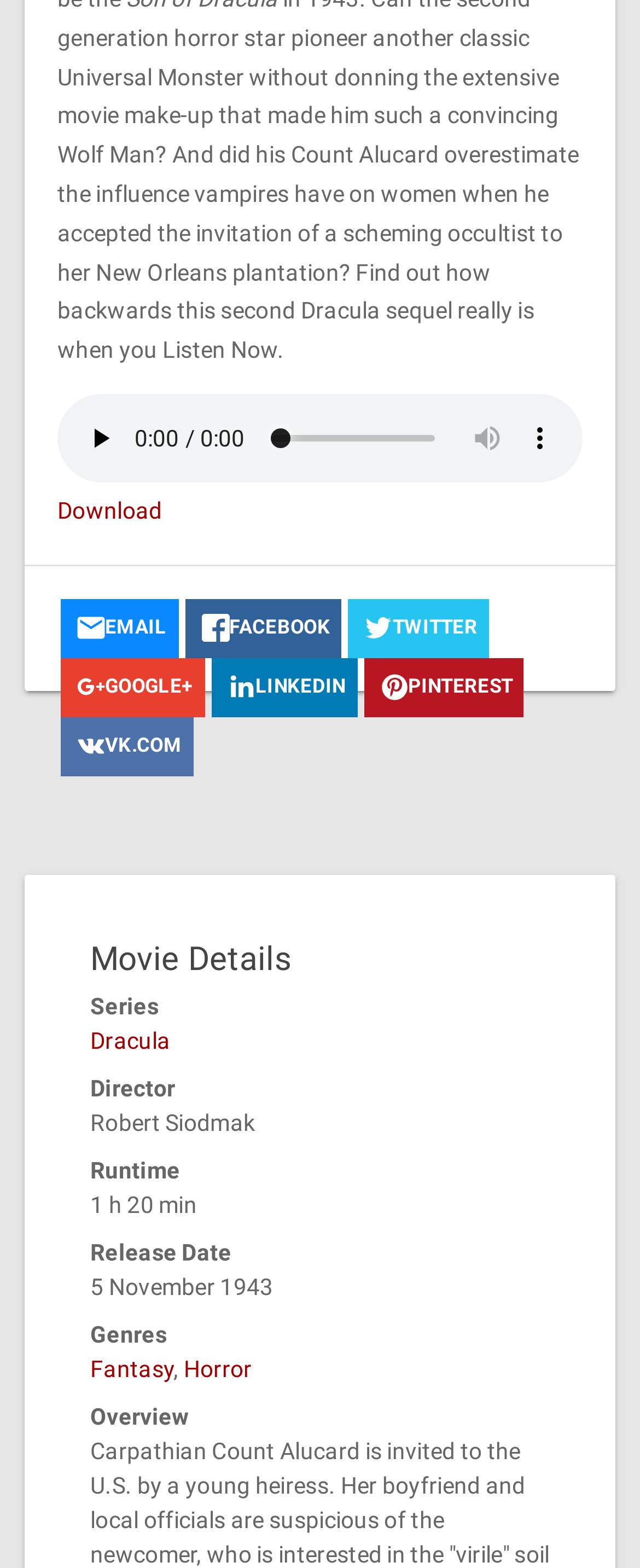Locate the bounding box coordinates of the clickable area to execute the instruction: "view the movie details". Provide the coordinates as four float numbers between 0 and 1, represented as [left, top, right, bottom].

[0.141, 0.599, 0.859, 0.623]